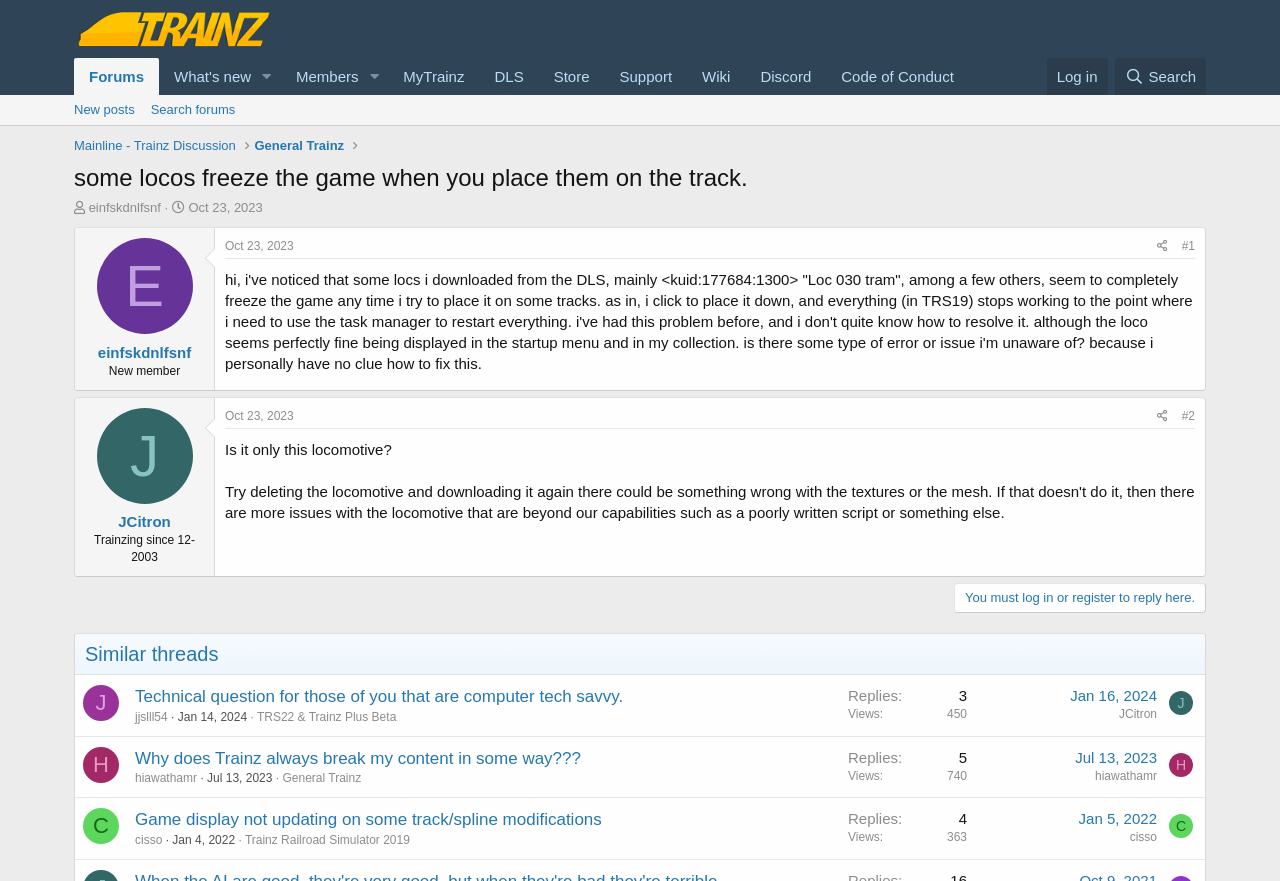Extract the main headline from the webpage and generate its text.

some locos freeze the game when you place them on the track.